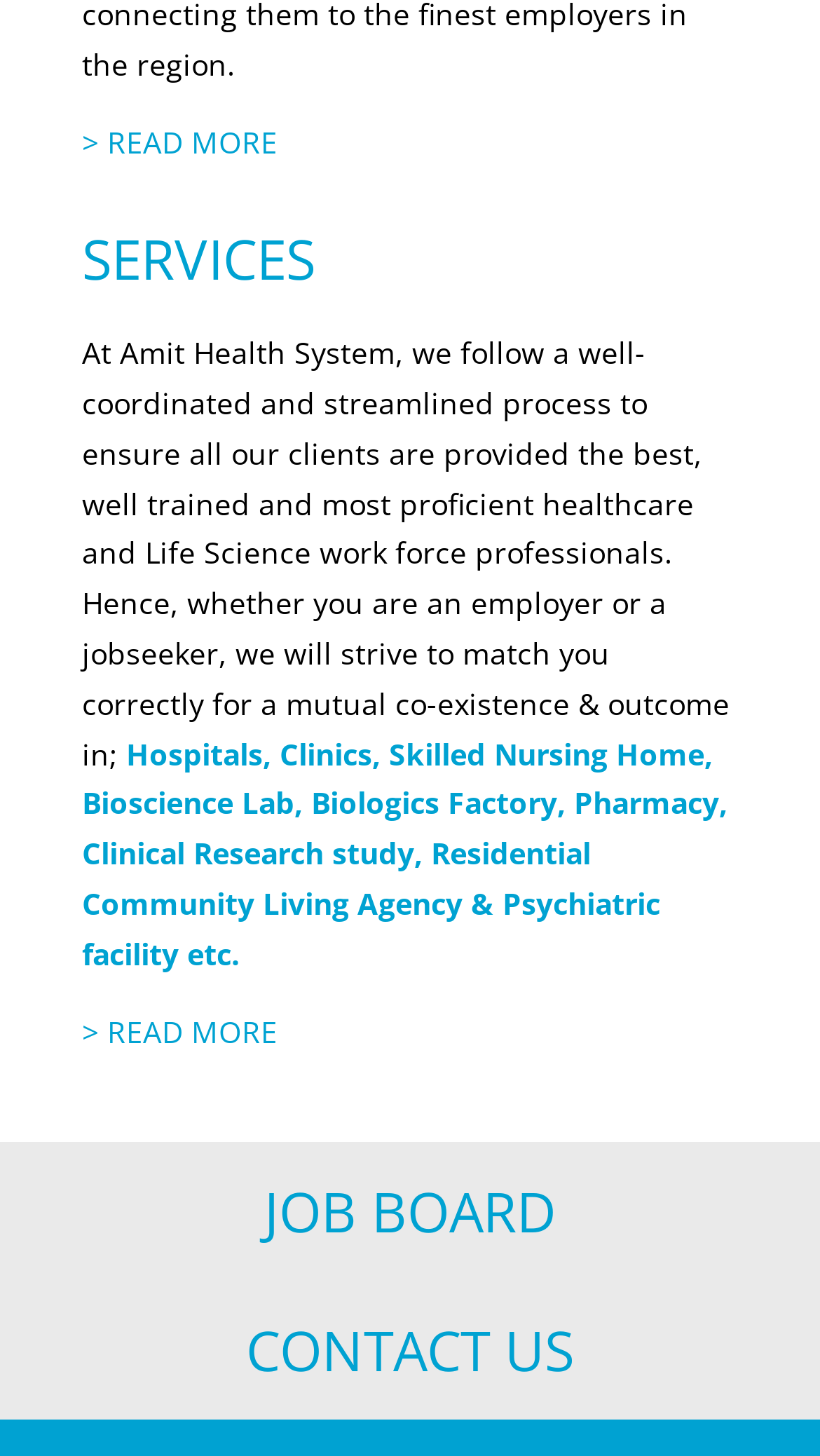What is the purpose of the READ MORE links?
Provide a detailed answer to the question, using the image to inform your response.

The two 'READ MORE' links, one below the 'SERVICES' heading and another below the description of services, suggest that users can click on these links to learn more about the services provided by Amit Health System.